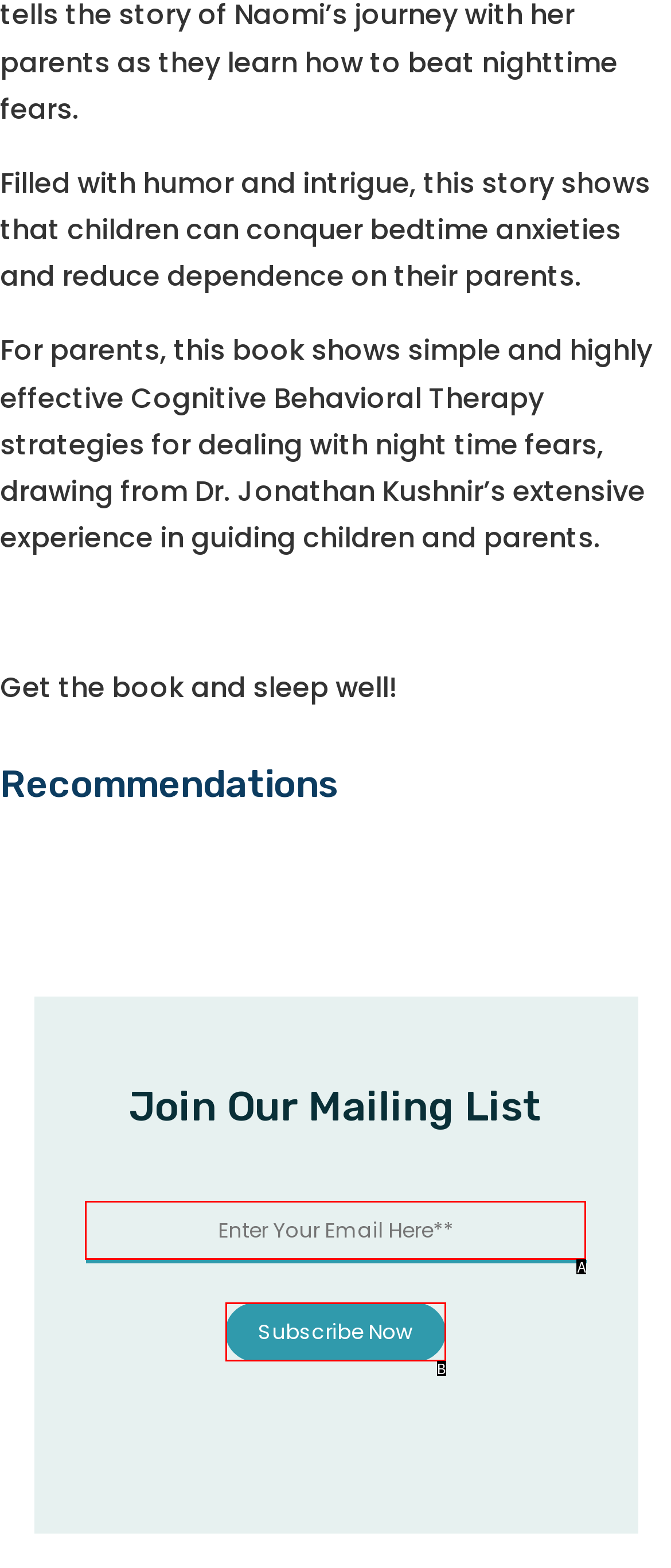Using the given description: value="Subscribe Now", identify the HTML element that corresponds best. Answer with the letter of the correct option from the available choices.

B